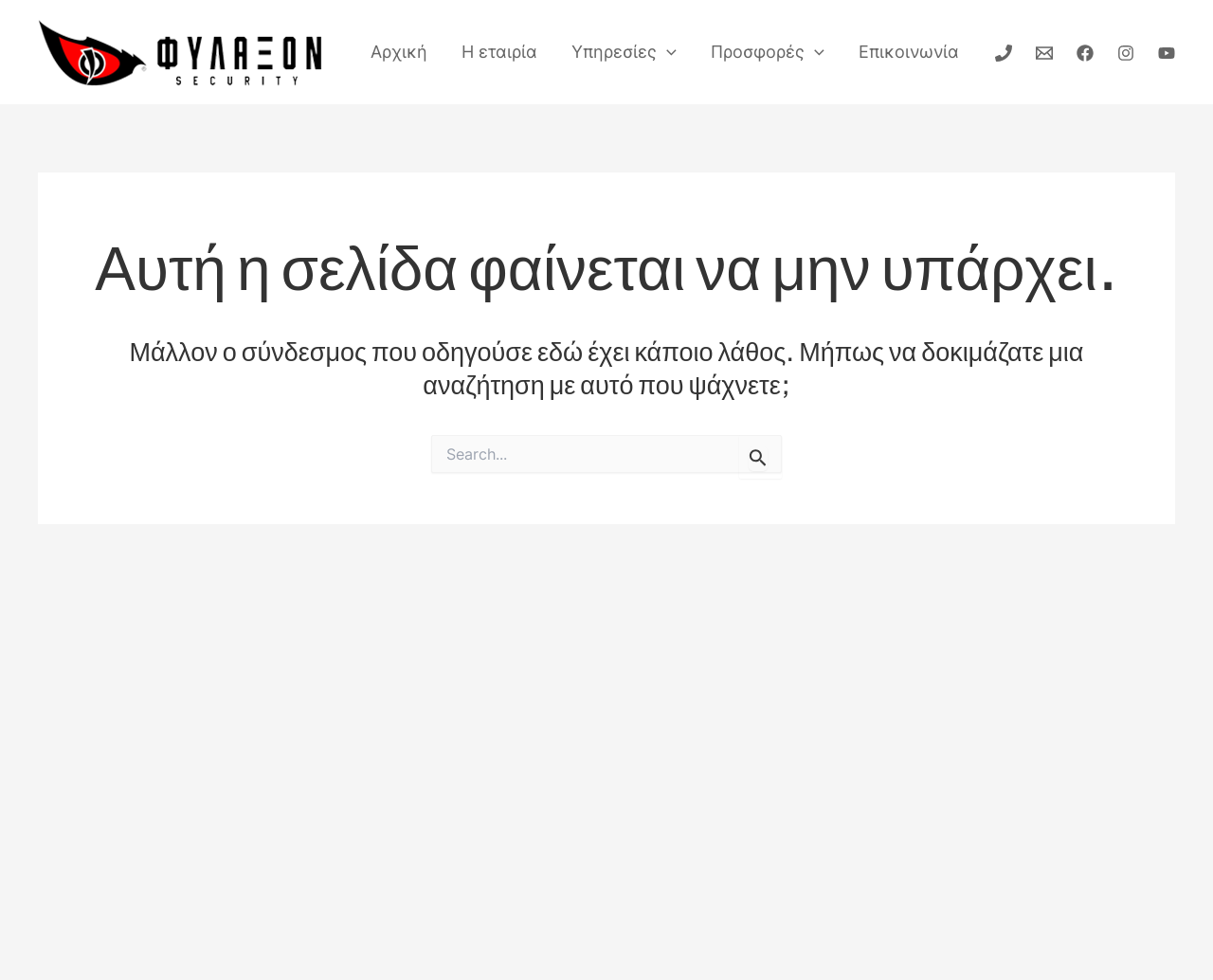How many navigation links are present?
Using the visual information, respond with a single word or phrase.

5